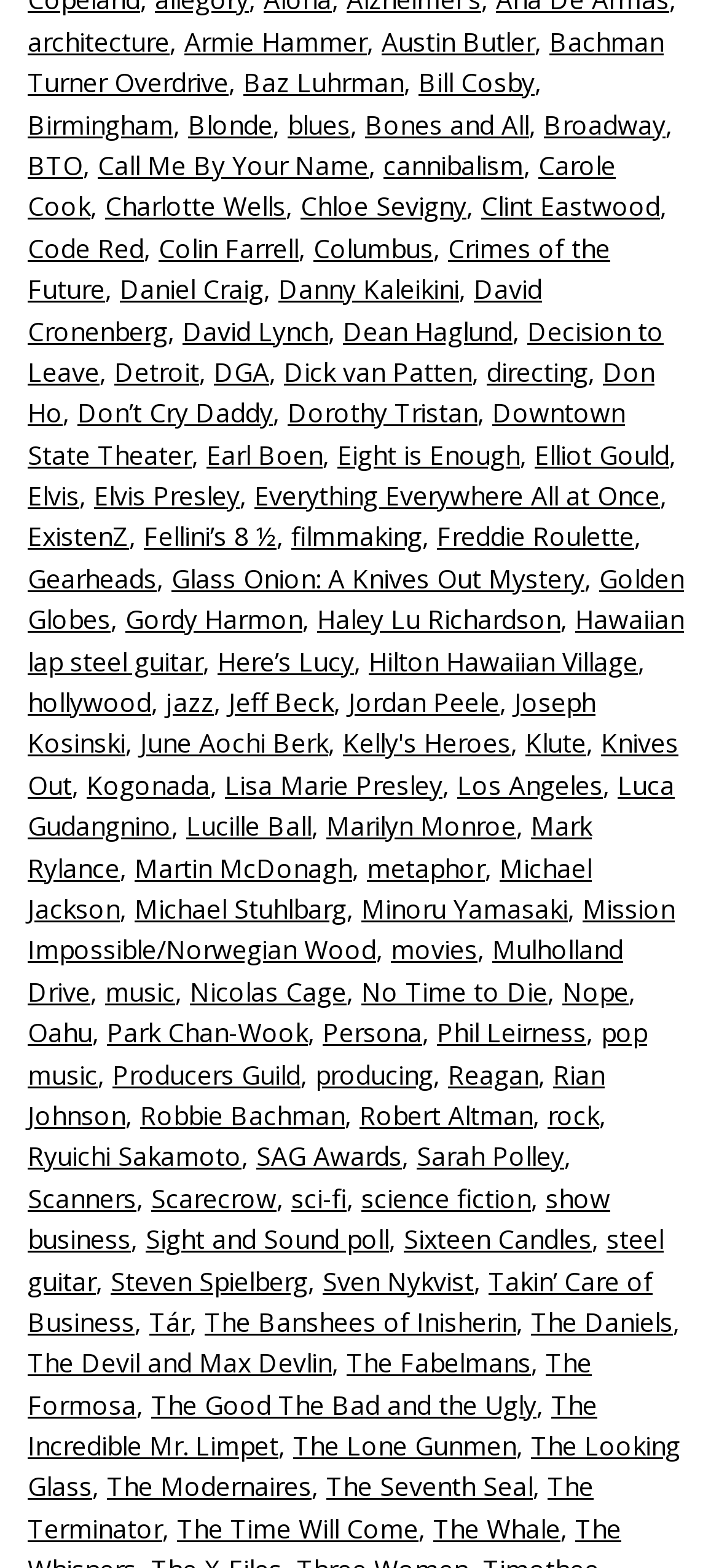Bounding box coordinates are specified in the format (top-left x, top-left y, bottom-right x, bottom-right y). All values are floating point numbers bounded between 0 and 1. Please provide the bounding box coordinate of the region this sentence describes: Bill Cosby

[0.582, 0.041, 0.744, 0.064]